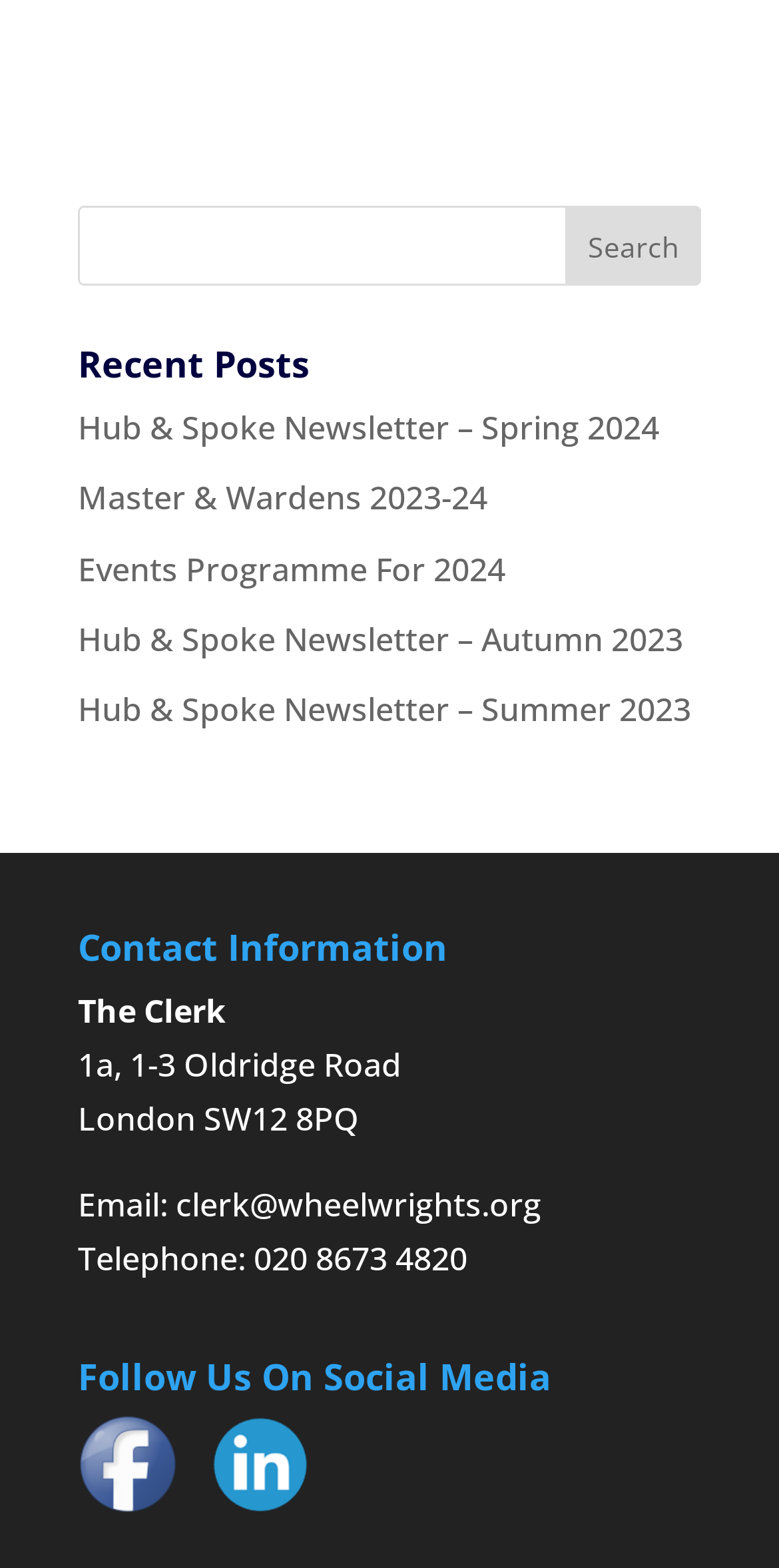Please identify the bounding box coordinates of the area that needs to be clicked to follow this instruction: "Search for something".

[0.1, 0.131, 0.9, 0.182]